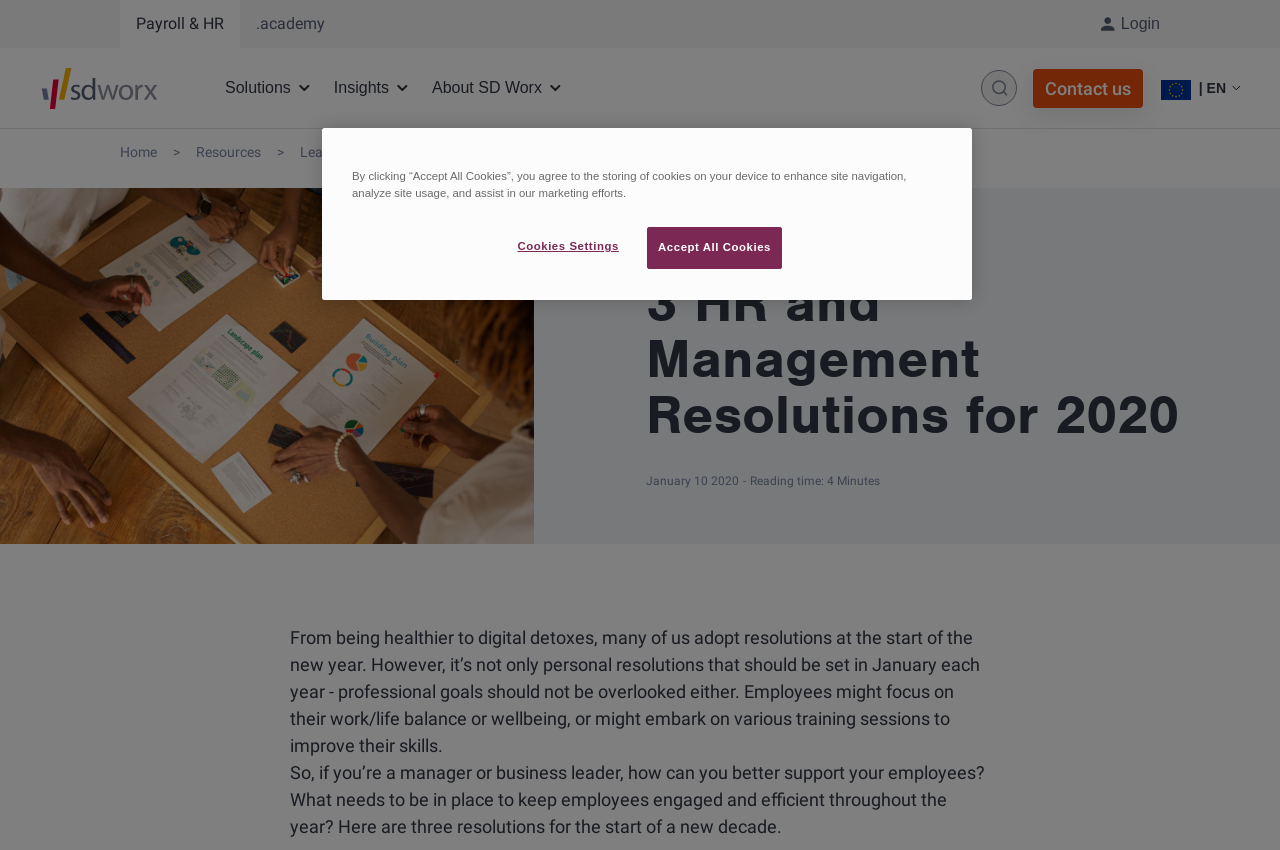With reference to the screenshot, provide a detailed response to the question below:
What is the company name of the website?

The company name can be found in the logo link at the top left corner of the webpage, which is 'logo' and has a bounding box coordinate of [0.031, 0.079, 0.124, 0.128].